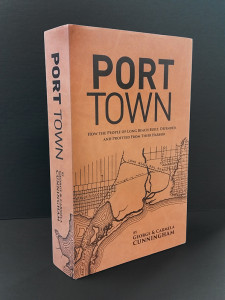What is the focus of the subtitle?
Look at the image and provide a short answer using one word or a phrase.

Historical and economic significance